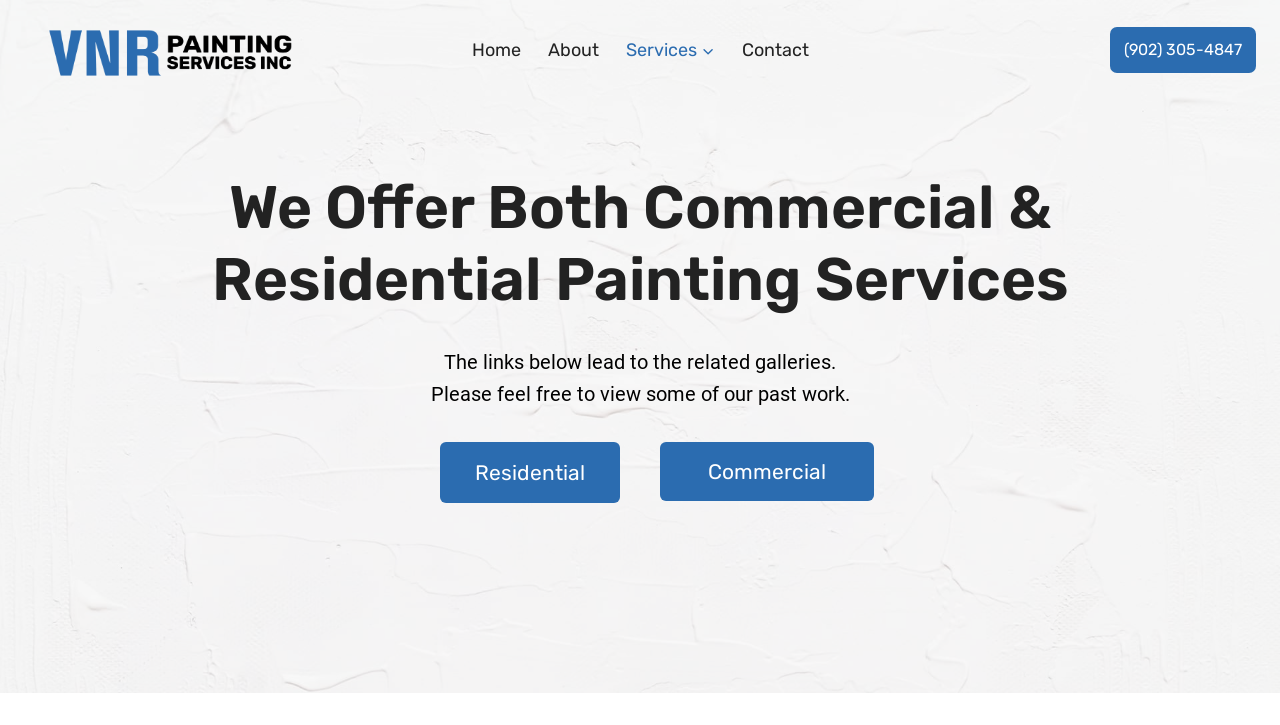How many navigation links are in the primary navigation?
Identify the answer in the screenshot and reply with a single word or phrase.

5